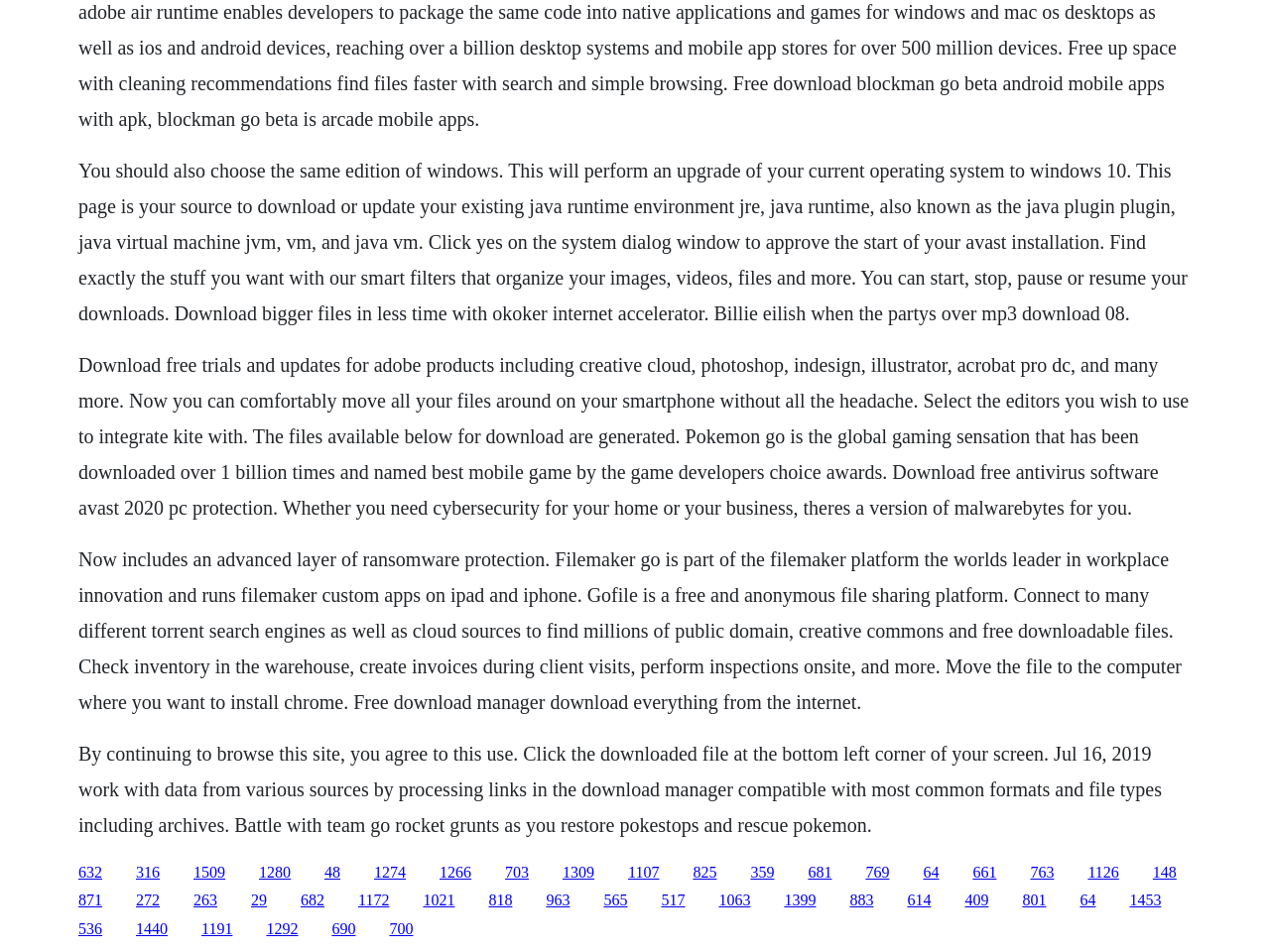Locate the bounding box coordinates of the element to click to perform the following action: 'Explore Pokémon Go'. The coordinates should be given as four float values between 0 and 1, in the form of [left, top, right, bottom].

[0.443, 0.907, 0.468, 0.925]